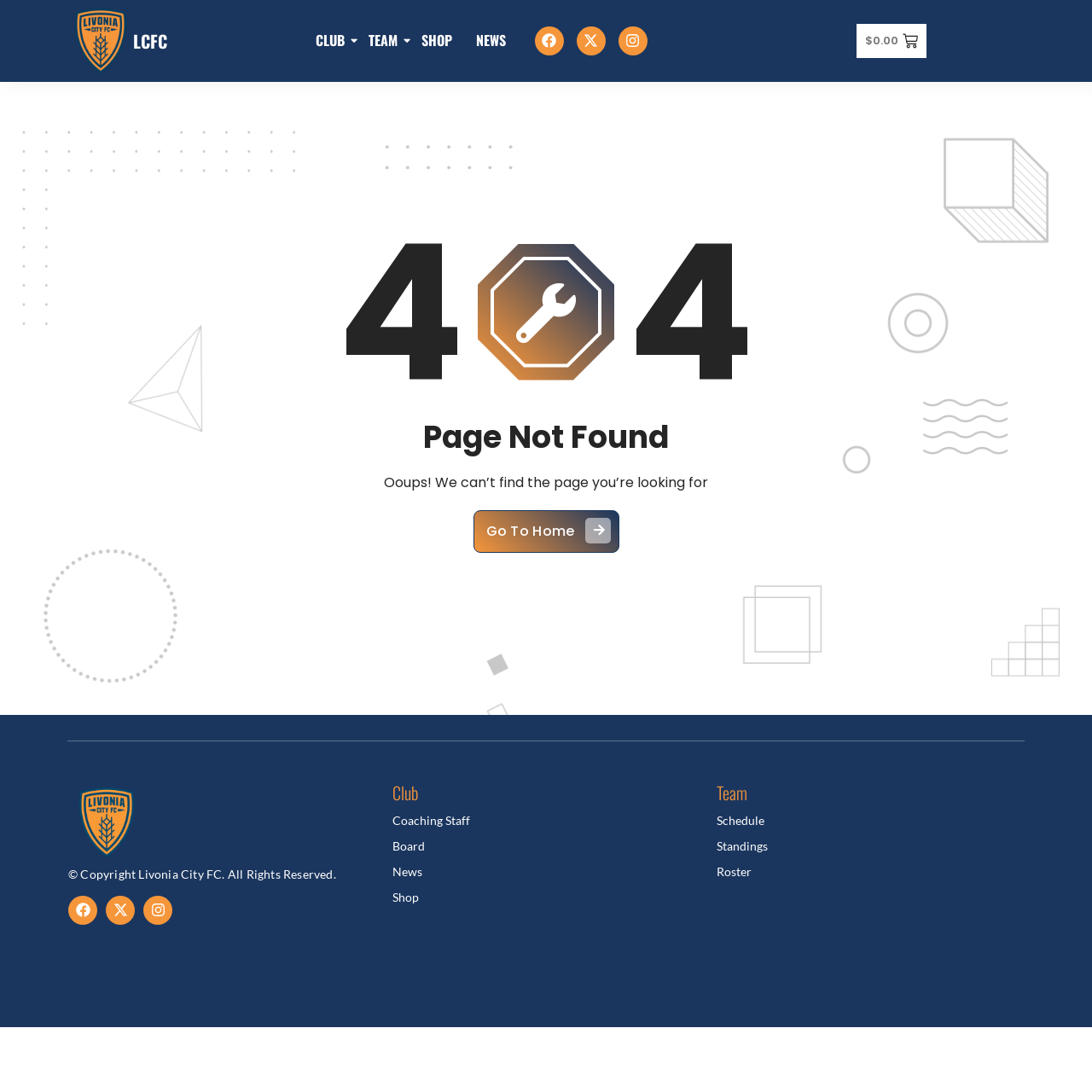Show the bounding box coordinates of the element that should be clicked to complete the task: "Go to the SHOP".

[0.382, 0.019, 0.417, 0.056]